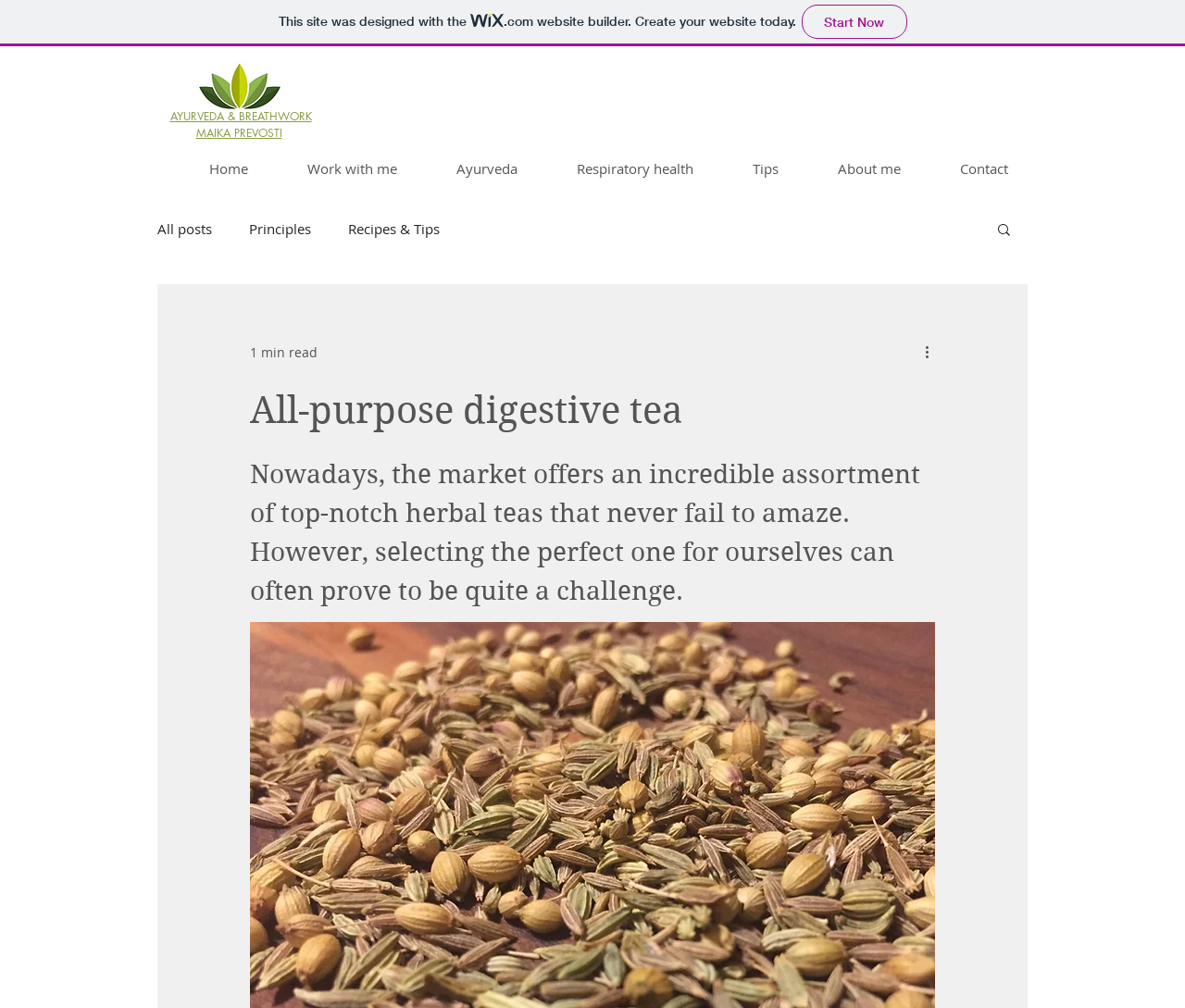Please provide the bounding box coordinates for the element that needs to be clicked to perform the following instruction: "Explore 'Ayurveda' section". The coordinates should be given as four float numbers between 0 and 1, i.e., [left, top, right, bottom].

[0.347, 0.149, 0.448, 0.185]